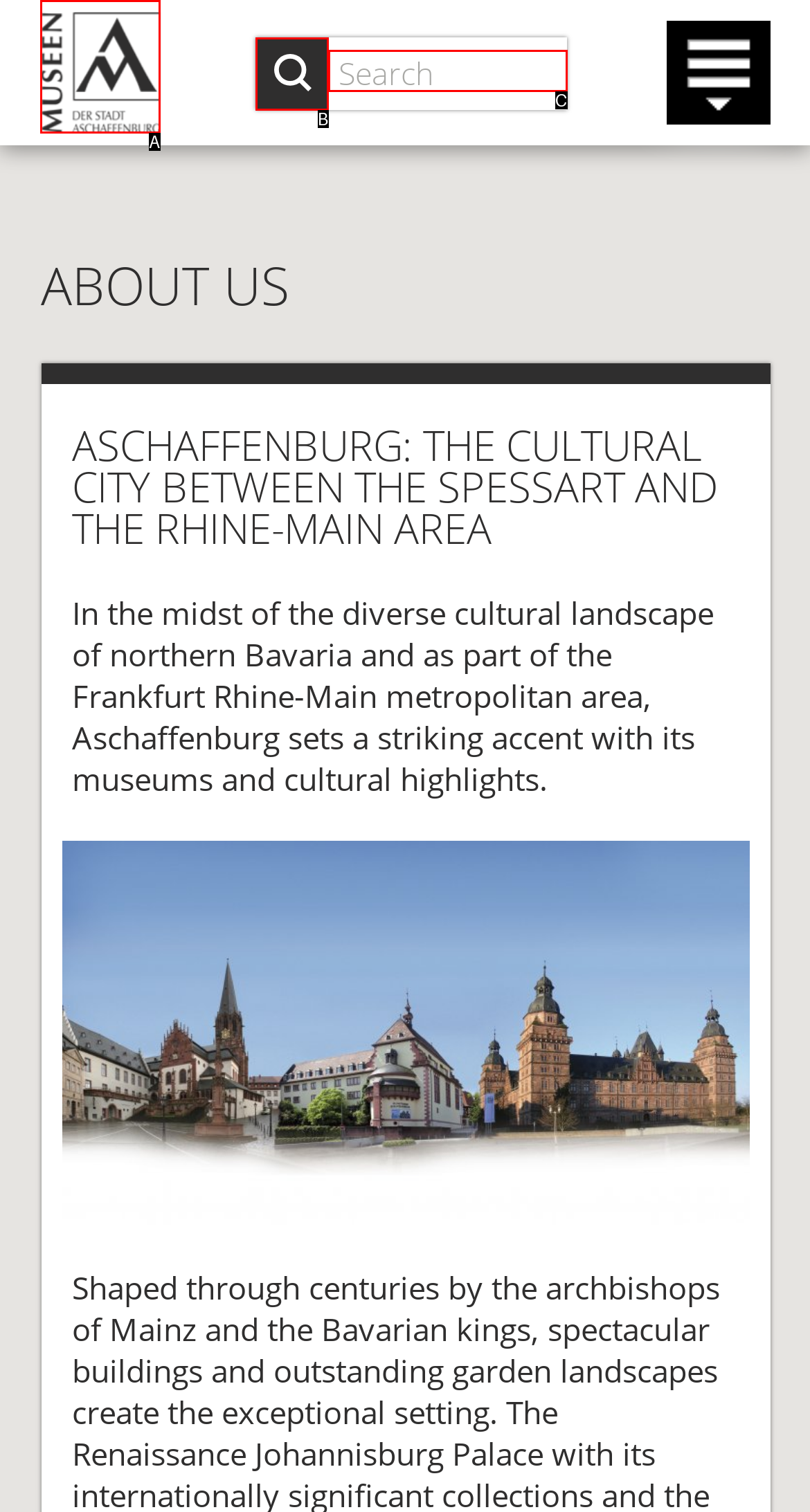Given the element description: alt="Logo Museen Aschaffenburg", choose the HTML element that aligns with it. Indicate your choice with the corresponding letter.

A